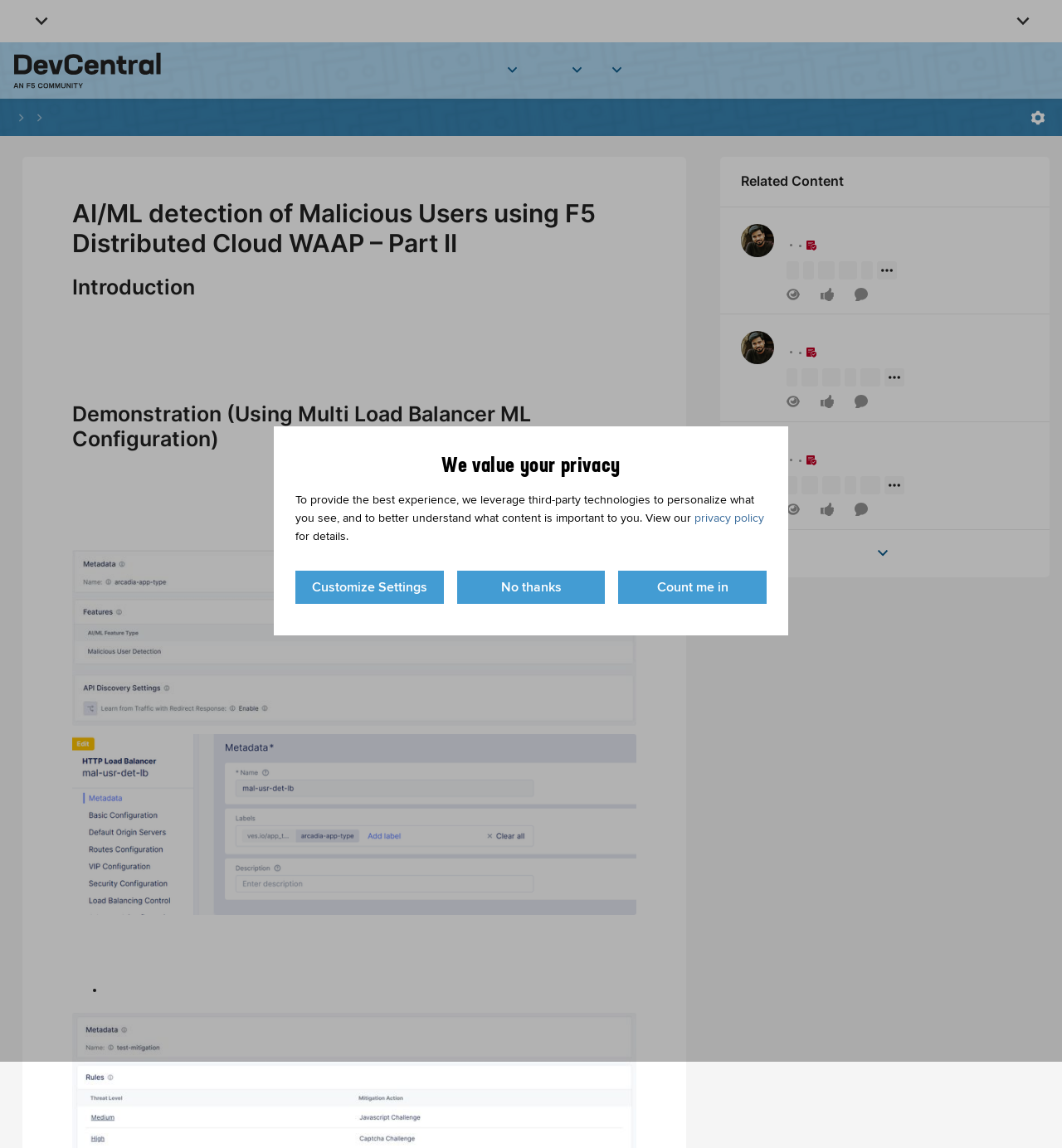Find the bounding box coordinates for the area that should be clicked to accomplish the instruction: "Open the 'Forums' menu".

[0.466, 0.044, 0.496, 0.079]